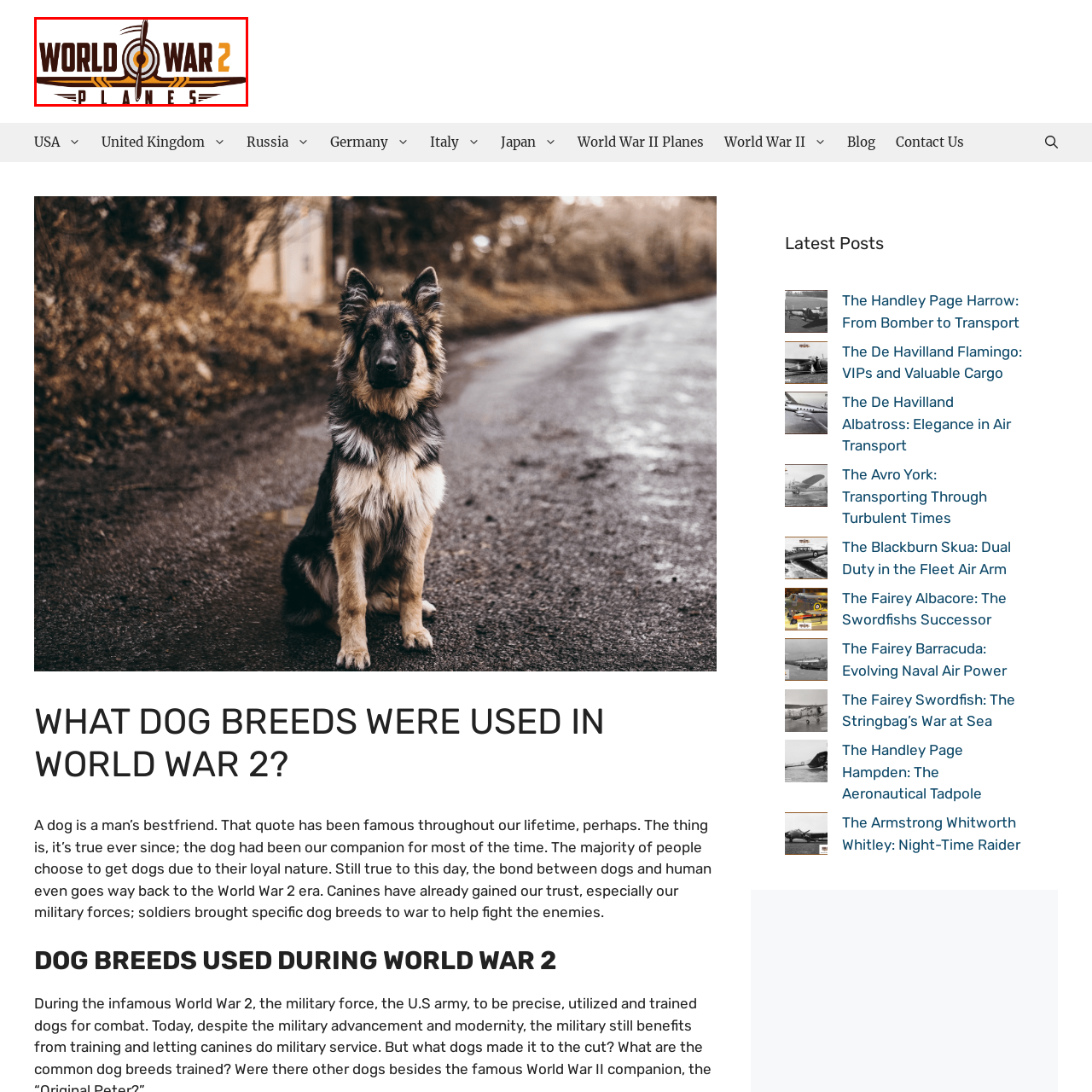What is the font style of the word 'PLANES'?
Inspect the image enclosed by the red bounding box and provide a detailed and comprehensive answer to the question.

The caption states that the word 'PLANES' is presented in a smaller size with a slight italic flair, emphasizing a sense of motion, which suggests that the font style of the word 'PLANES' is italic.